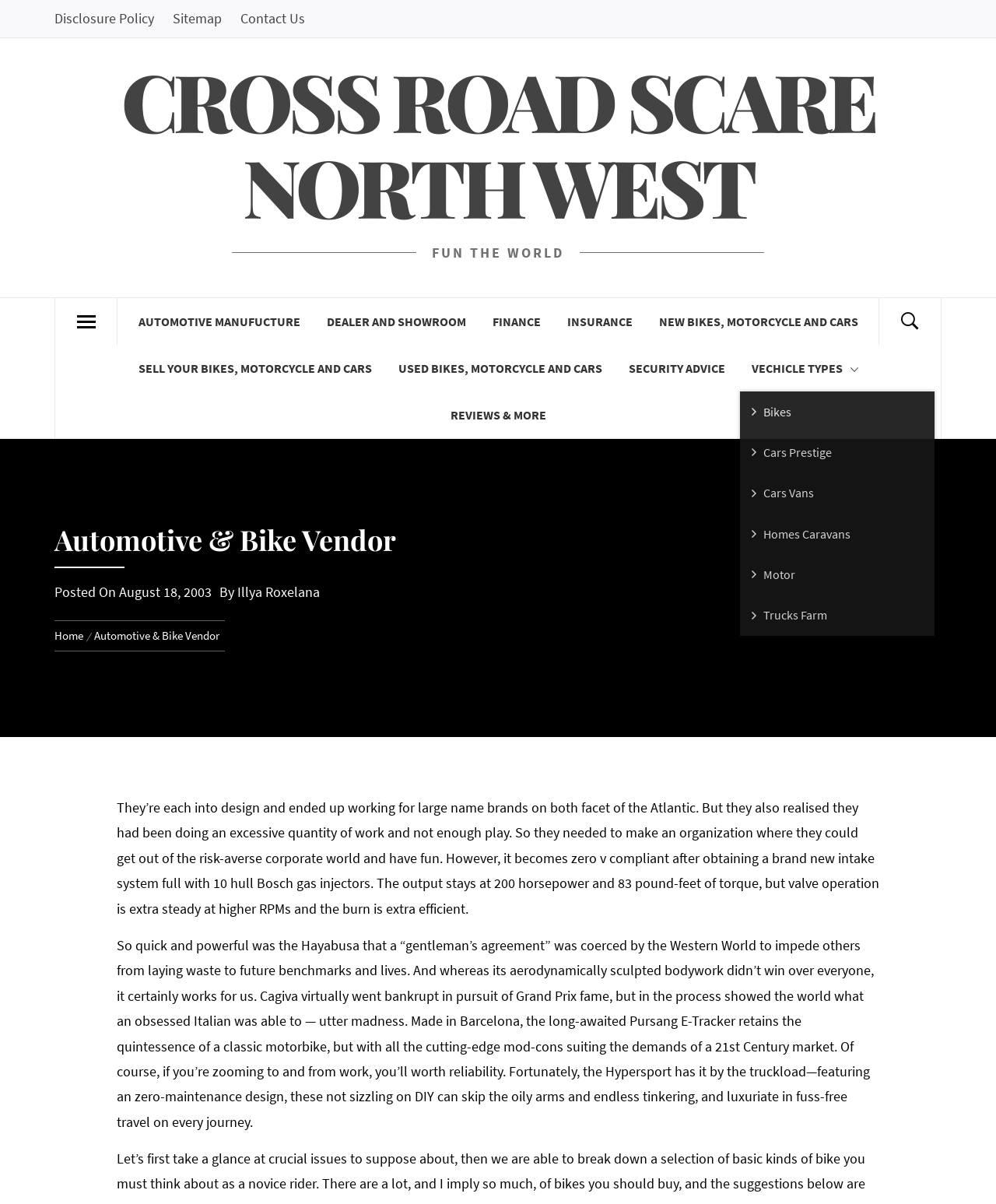Please identify the bounding box coordinates of the area that needs to be clicked to fulfill the following instruction: "Click on 'Disclosure Policy'."

[0.055, 0.0, 0.162, 0.031]